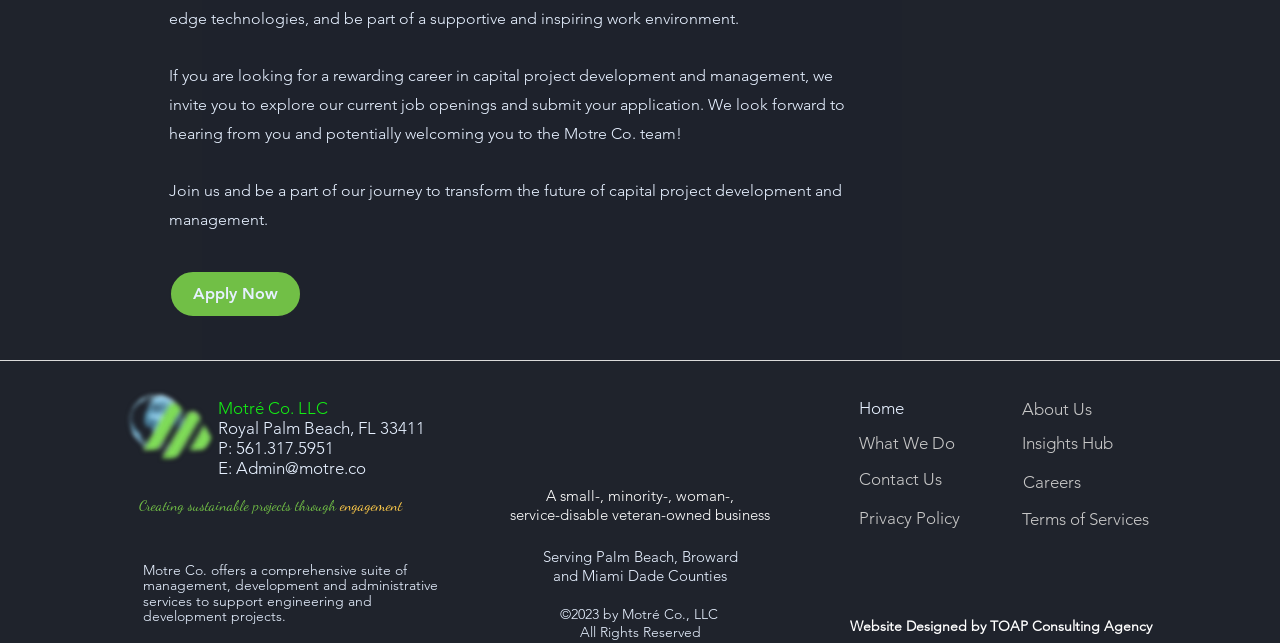What is the phone number?
Please provide a single word or phrase in response based on the screenshot.

561.317.5951